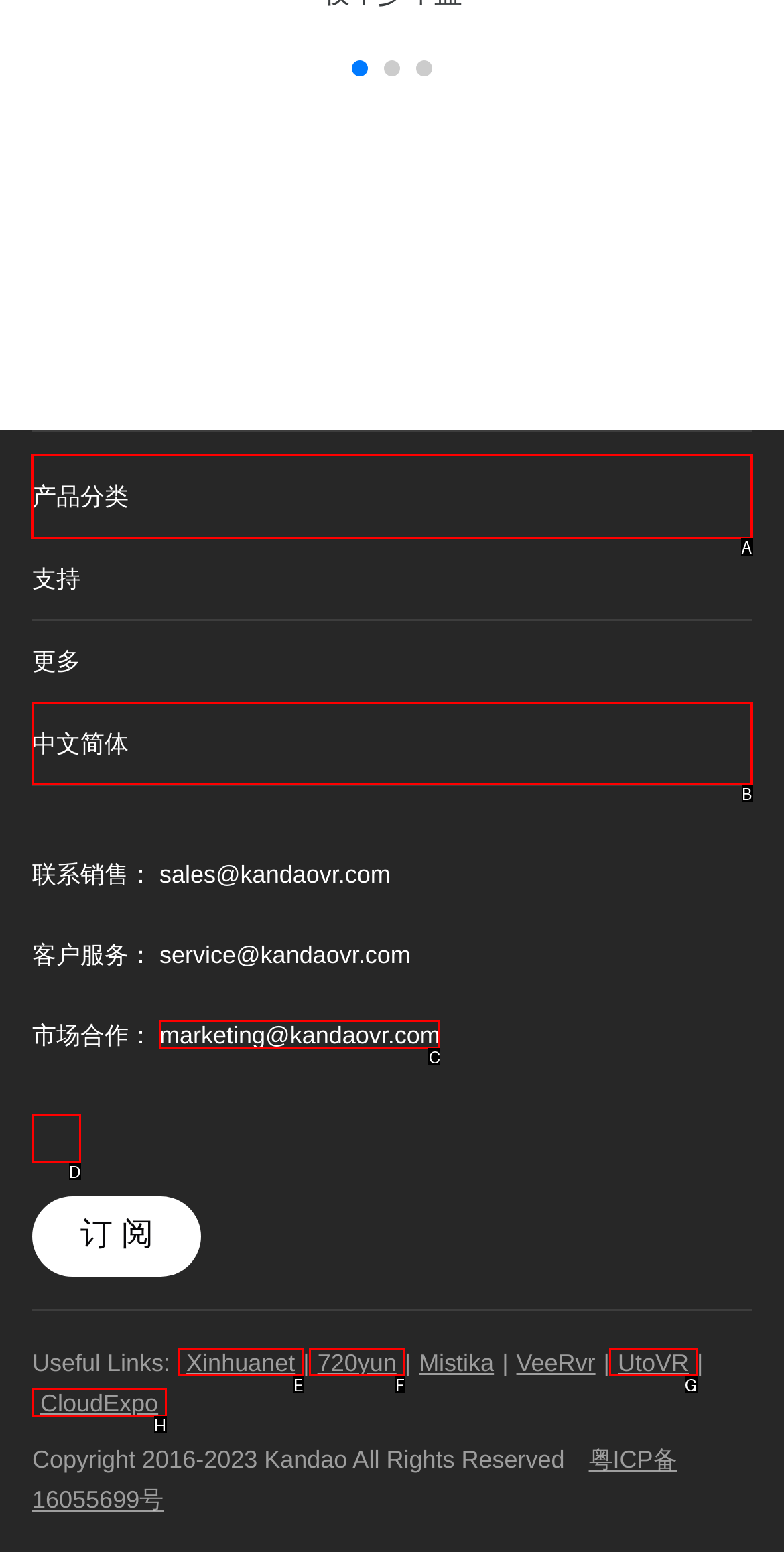Identify the letter of the UI element I need to click to carry out the following instruction: Click 产品分类 button

A